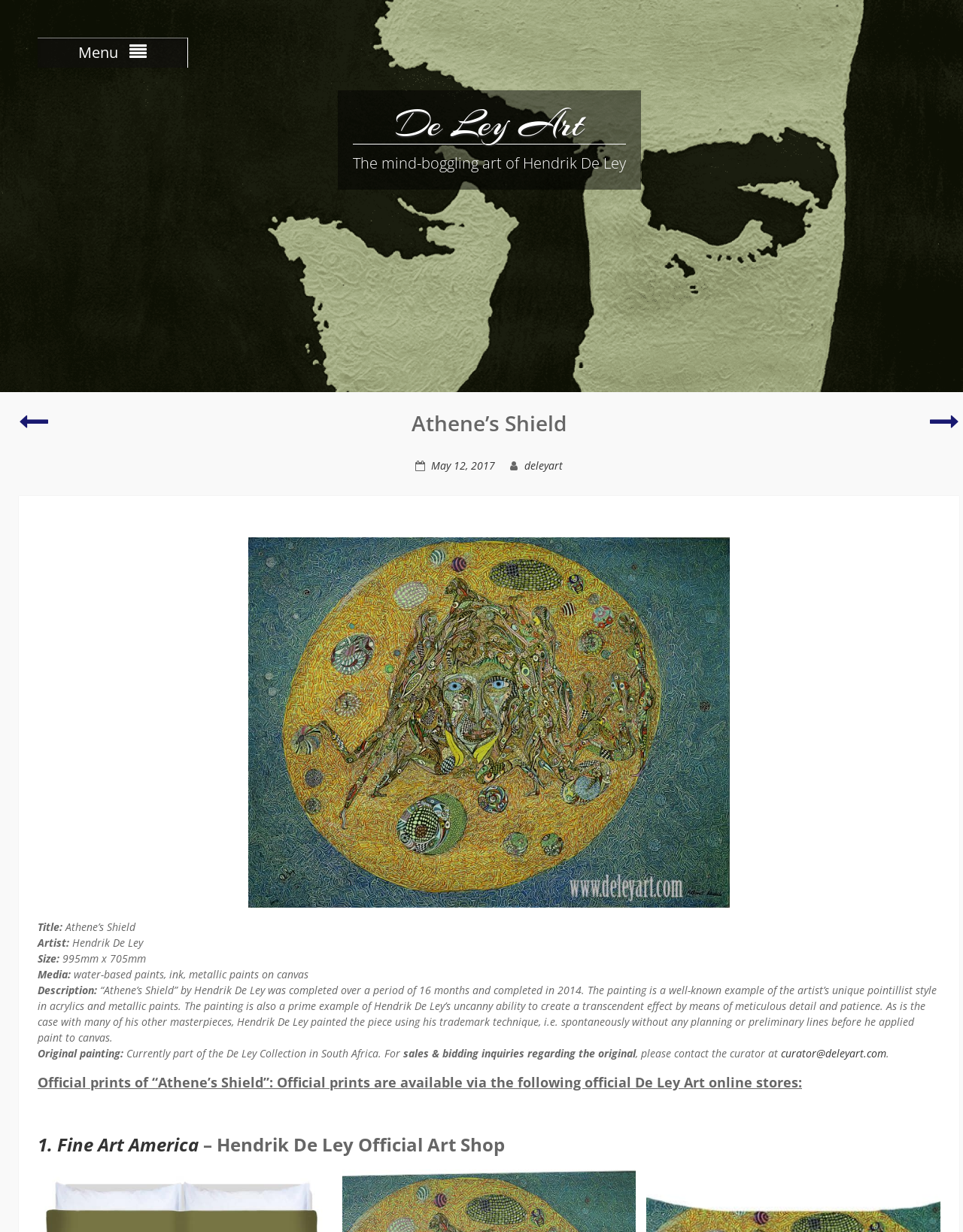Generate a comprehensive description of the webpage content.

The webpage is dedicated to showcasing the fine art masterpiece "Athene's Shield" by contemporary artist Hendrik De Ley. At the top left corner, there is a menu button labeled "Menu" with an icon. Next to it, there is a link to "De Ley Art" and a static text "The mind-boggling art of Hendrik De Ley". 

Below this section, there is a large image of "De Ley Art" that spans the entire width of the page. On the top right corner, there is a link to "Raskolnikov" with an icon. 

The main content of the page is focused on "Athene's Shield", with a heading that displays the title of the artwork. Below the heading, there are links to a close-up of the face and the date "May 12, 2017". 

On the right side of the page, there is a section dedicated to the artwork's details, including the title, artist, size, media, and description. The description provides a detailed account of the artwork's creation, style, and significance. 

Below the description, there is information about the original painting, including its current location and availability for sale. There is also a call to action to contact the curator for sales and bidding inquiries. 

Further down the page, there is a section about official prints of "Athene's Shield", which are available through various online stores, including Fine Art America. There are links to these stores, allowing users to purchase official prints of the artwork.